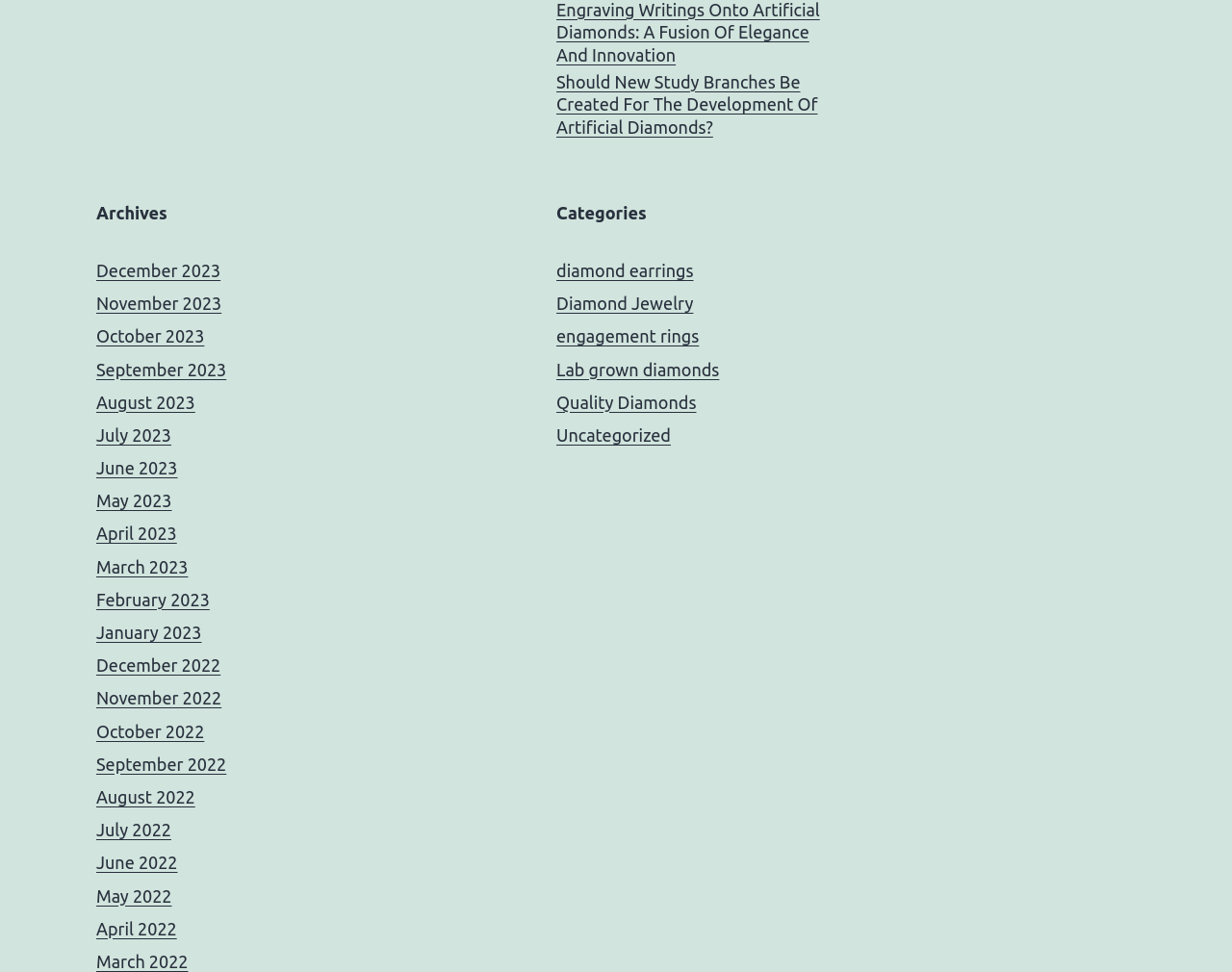Please specify the bounding box coordinates of the clickable region to carry out the following instruction: "View archives". The coordinates should be four float numbers between 0 and 1, in the format [left, top, right, bottom].

[0.078, 0.207, 0.413, 0.232]